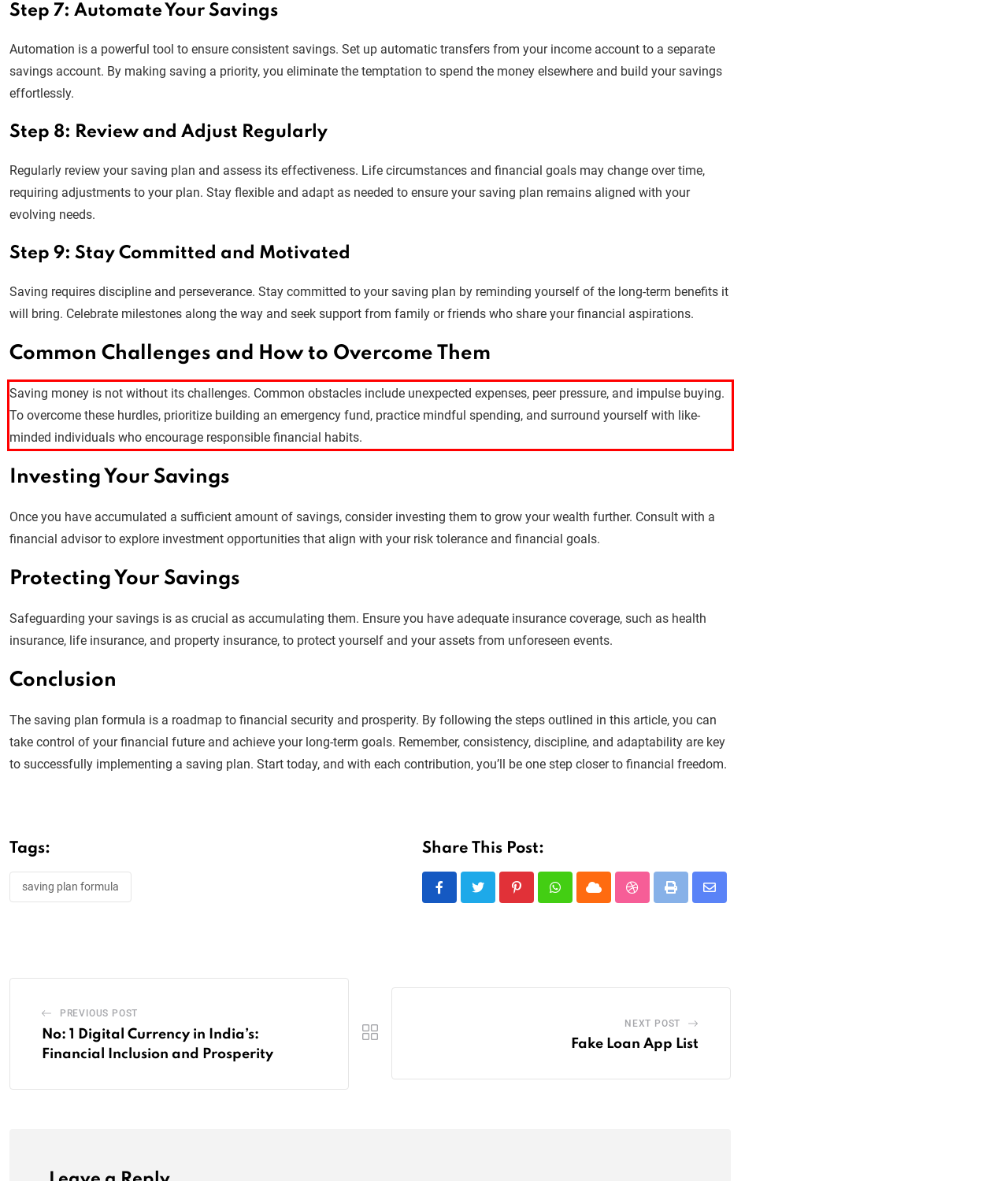Given a screenshot of a webpage containing a red bounding box, perform OCR on the text within this red bounding box and provide the text content.

Saving money is not without its challenges. Common obstacles include unexpected expenses, peer pressure, and impulse buying. To overcome these hurdles, prioritize building an emergency fund, practice mindful spending, and surround yourself with like-minded individuals who encourage responsible financial habits.